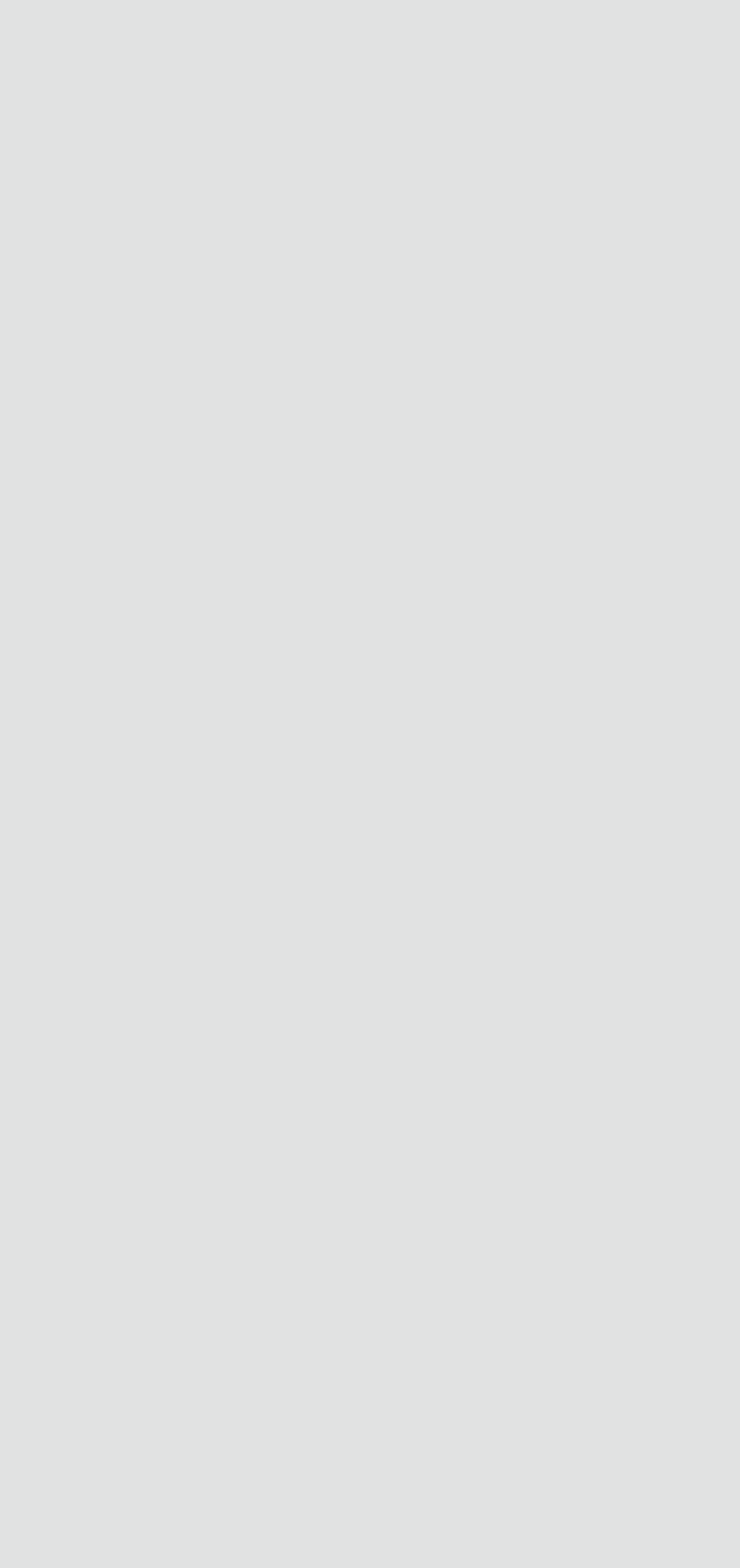Based on the image, provide a detailed and complete answer to the question: 
What is the purpose of the 'Why Us' link?

The 'Why Us' link is likely intended to provide information about the company's unique selling points, advantages, or benefits that set it apart from others in the industry. This link is placed among other links related to motor repairs and services, suggesting that it is an important aspect of the company's offerings.